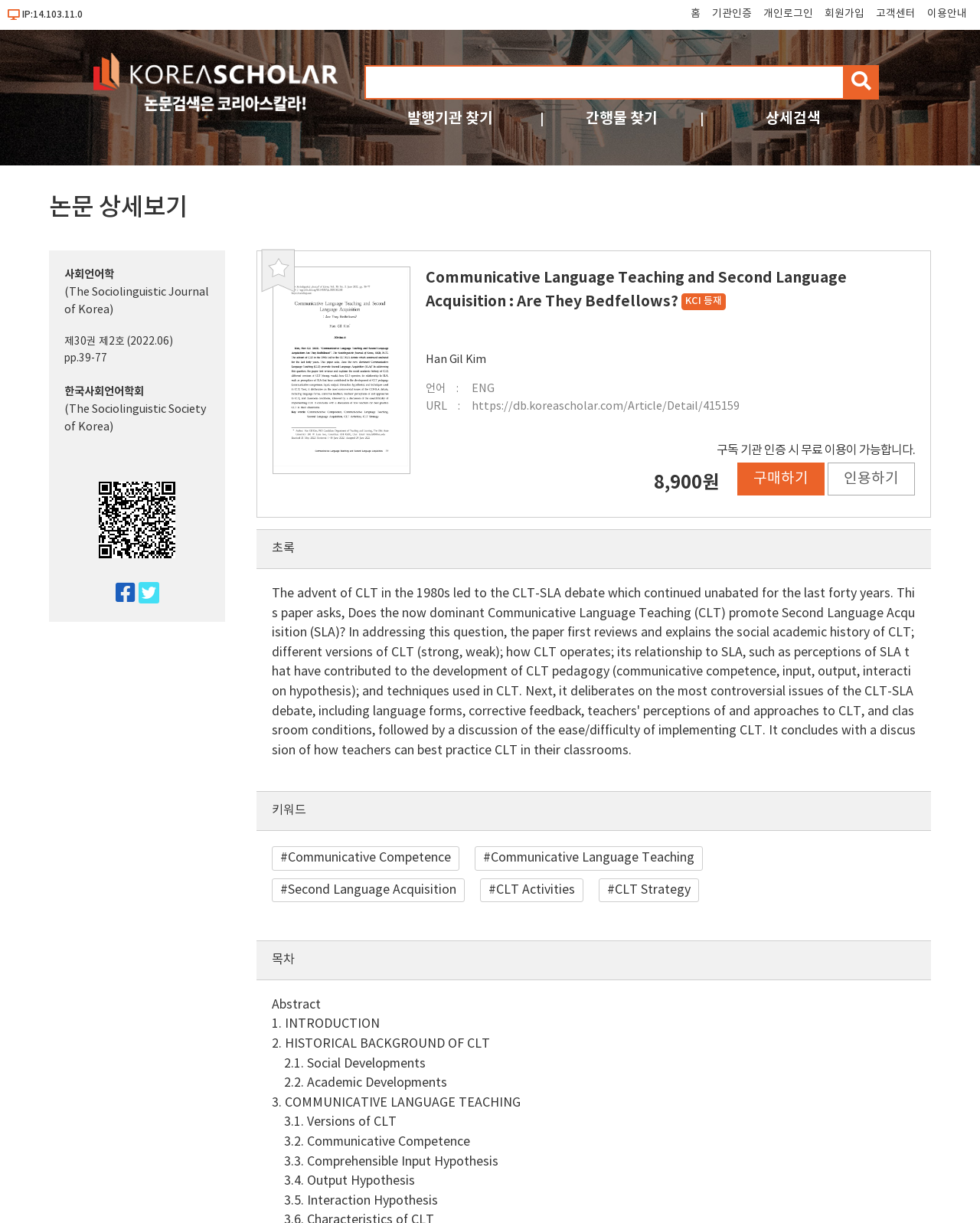Determine the bounding box coordinates of the region that needs to be clicked to achieve the task: "Click on the 'Mediterranean Hostel - Barcelona' link".

None